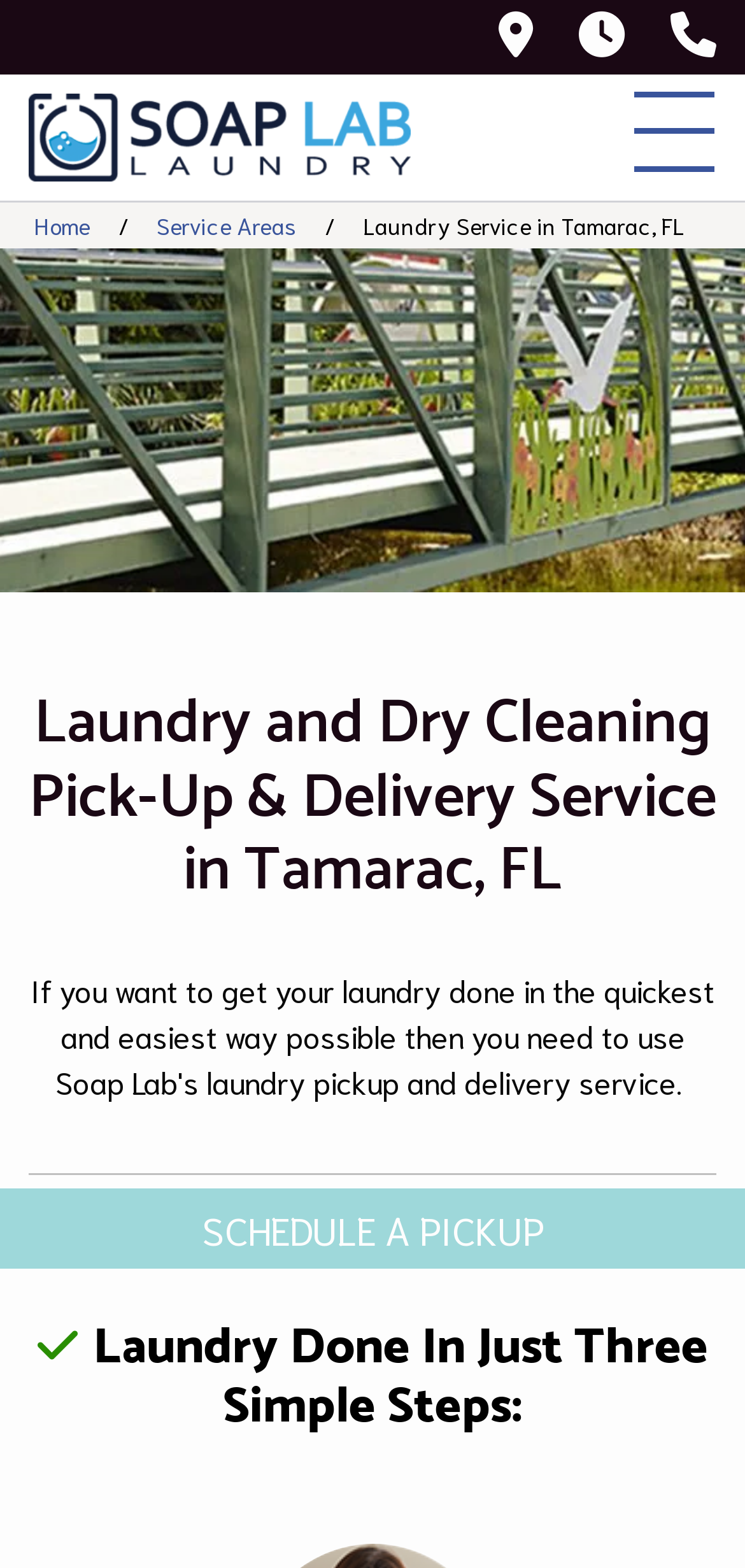Please extract the primary headline from the webpage.

Laundry and Dry Cleaning Pick-Up & Delivery Service in Tamarac, FL